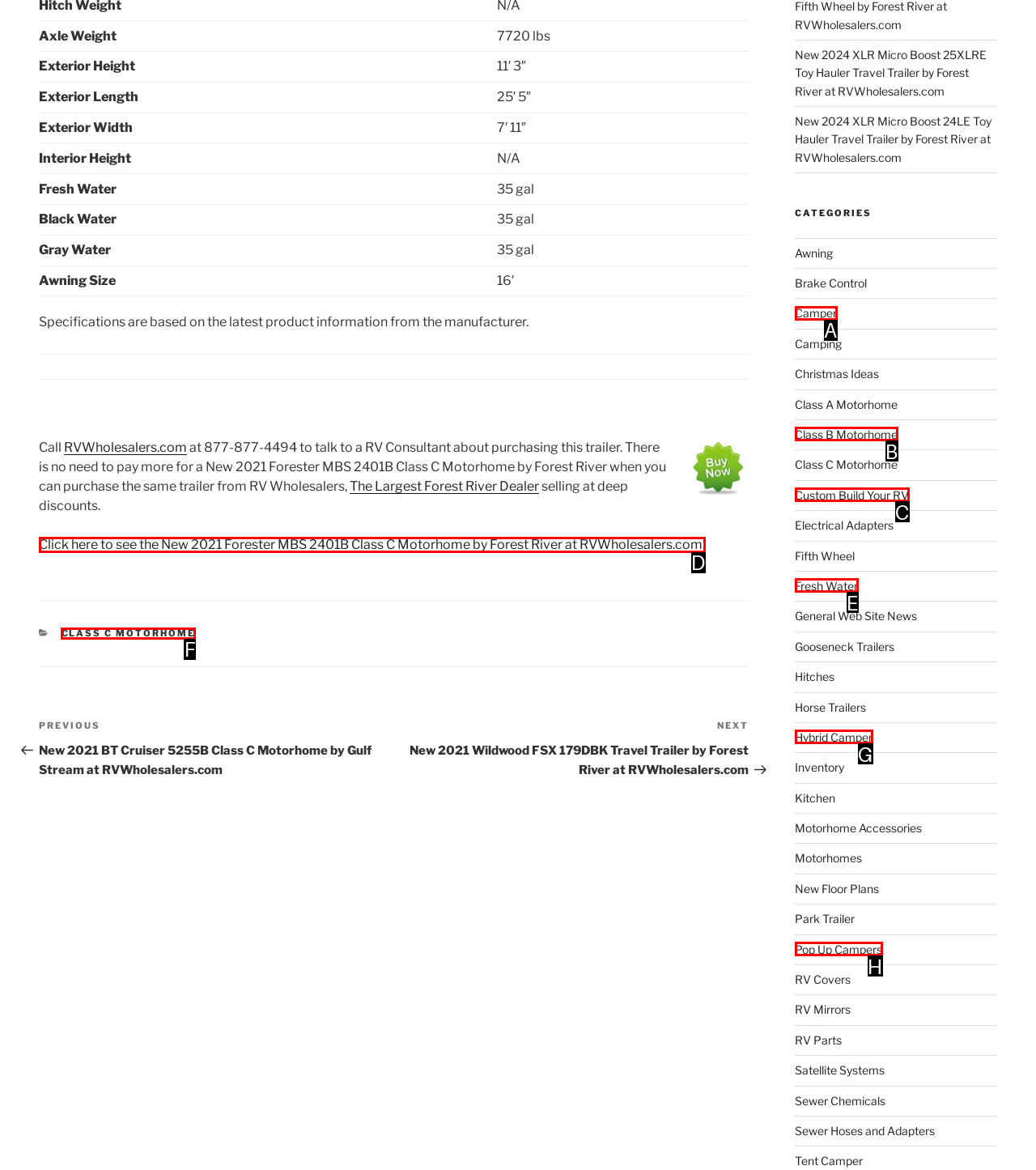Which UI element matches this description: Custom Build Your RV?
Reply with the letter of the correct option directly.

C